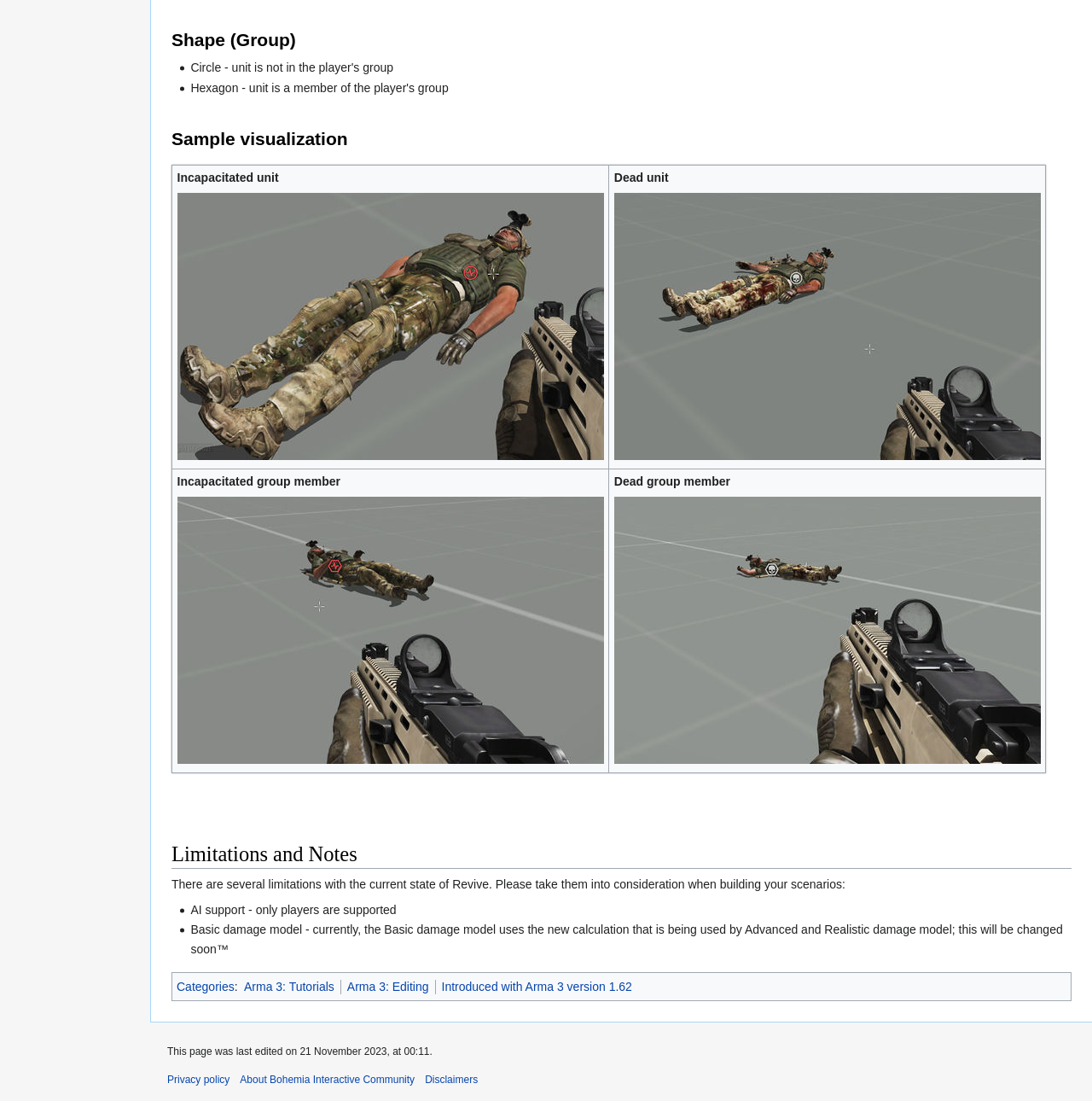How many links are in the 'Categories' section?
Respond to the question with a single word or phrase according to the image.

4